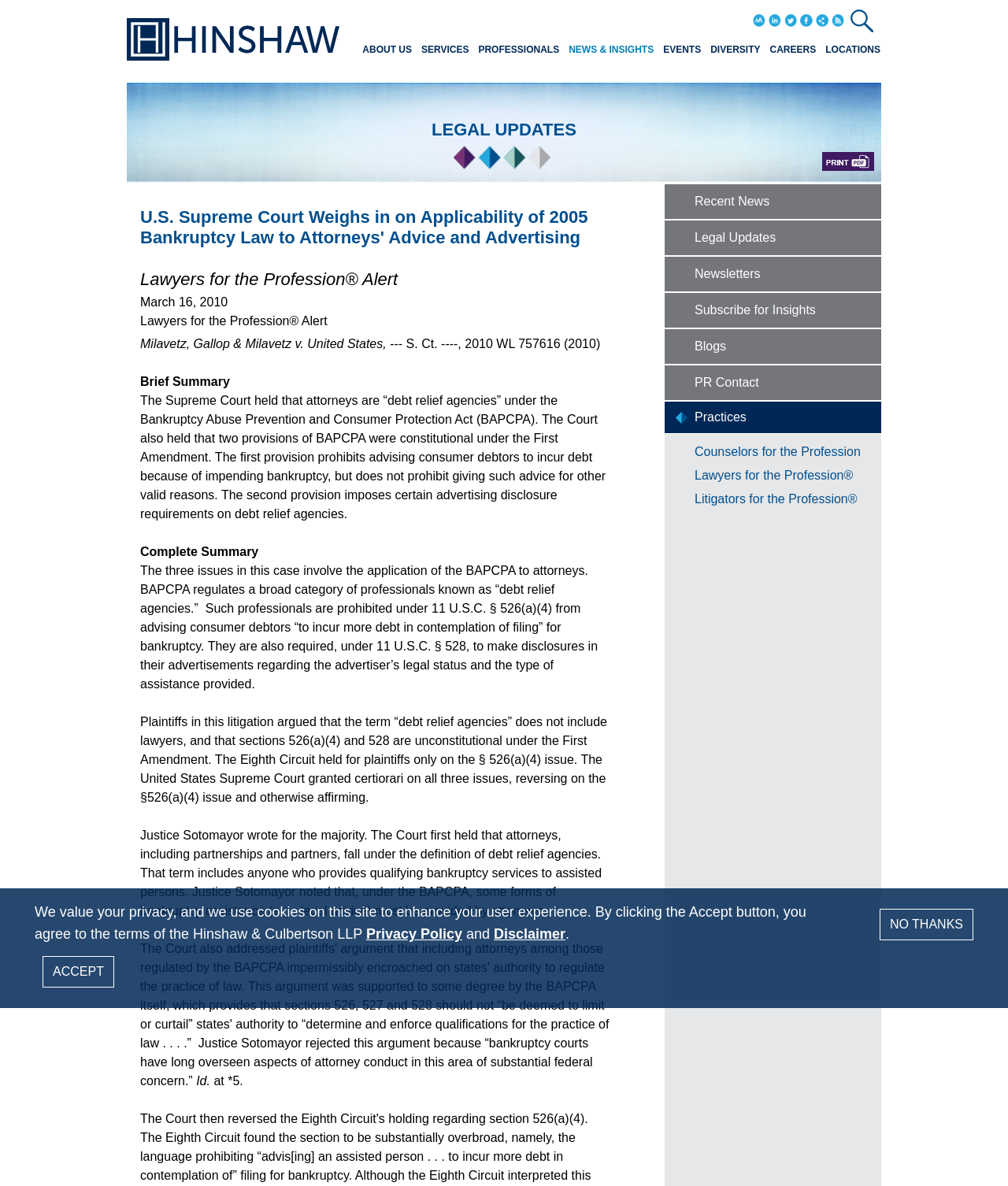Generate a comprehensive description of the contents of the webpage.

This webpage appears to be a law firm's website, specifically a page about a U.S. Supreme Court case related to bankruptcy law. At the top, there is a logo of the law firm, Hinshaw & Culbertson LLP, which is also a link. Below the logo, there are several links to different sections of the website, including "Main Content", "Main Menu", and social media links.

The main content of the page is divided into two sections. On the left, there is a heading "LEGAL UPDATES" followed by a series of links to different articles or updates. On the right, there is a detailed summary of the Supreme Court case, including the court's decision and its implications.

The summary is divided into several sections, including a brief summary, a complete summary, and a section discussing the court's decision. The text is dense and appears to be written for an audience with a legal background.

At the bottom of the page, there are several links to other sections of the website, including "Practices", "News & Insights", and "Careers". There is also a dialog box with a cookie policy message, which includes links to the website's privacy policy and disclaimer.

Overall, the webpage appears to be a resource for legal professionals or individuals interested in bankruptcy law, providing detailed information about a specific Supreme Court case and its implications.